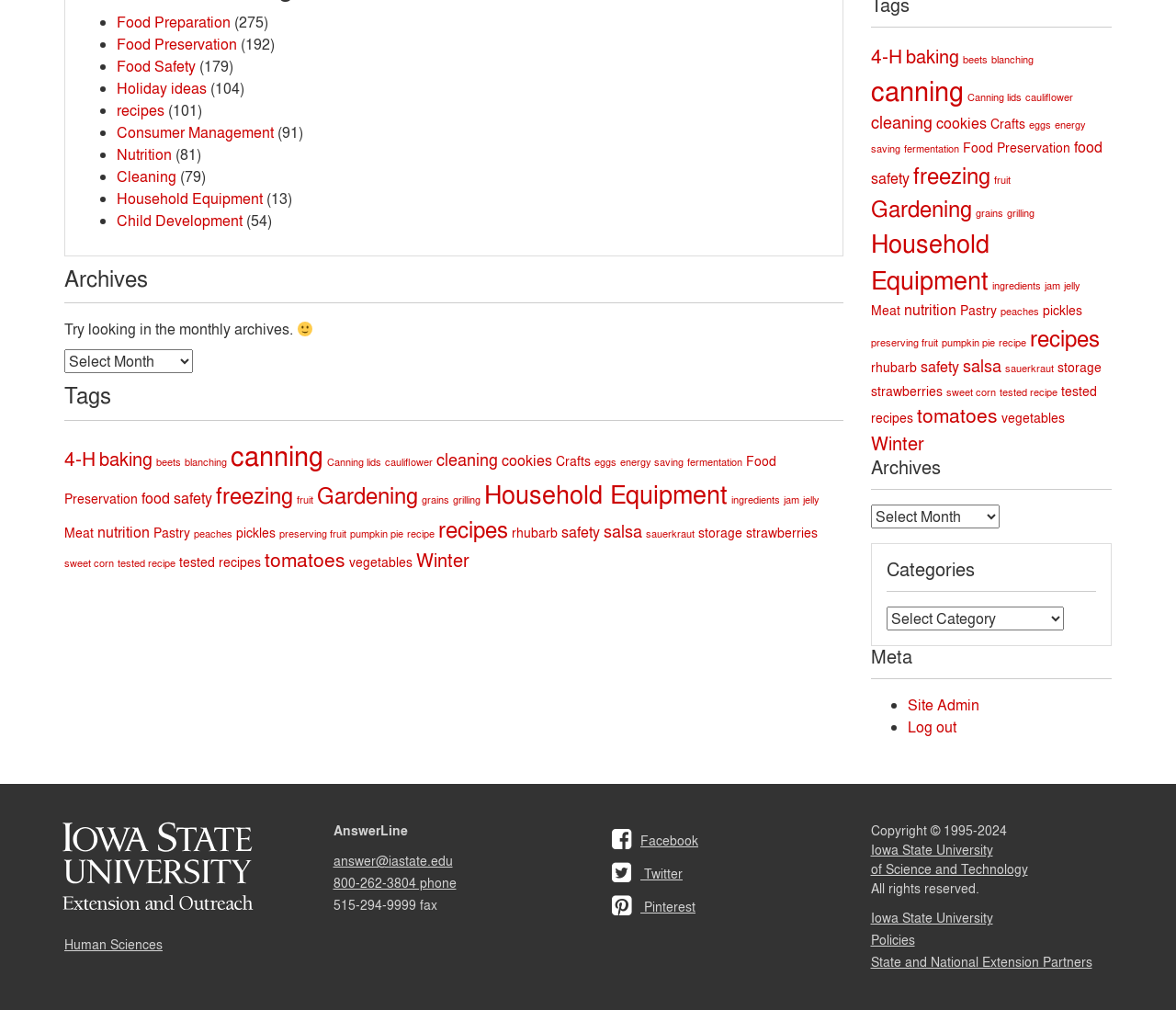Provide the bounding box coordinates, formatted as (top-left x, top-left y, bottom-right x, bottom-right y), with all values being floating point numbers between 0 and 1. Identify the bounding box of the UI element that matches the description: pickles

[0.201, 0.518, 0.234, 0.536]